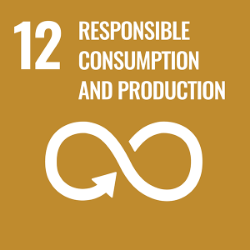Answer in one word or a short phrase: 
What is the central symbol in the image?

Stylized infinity loop